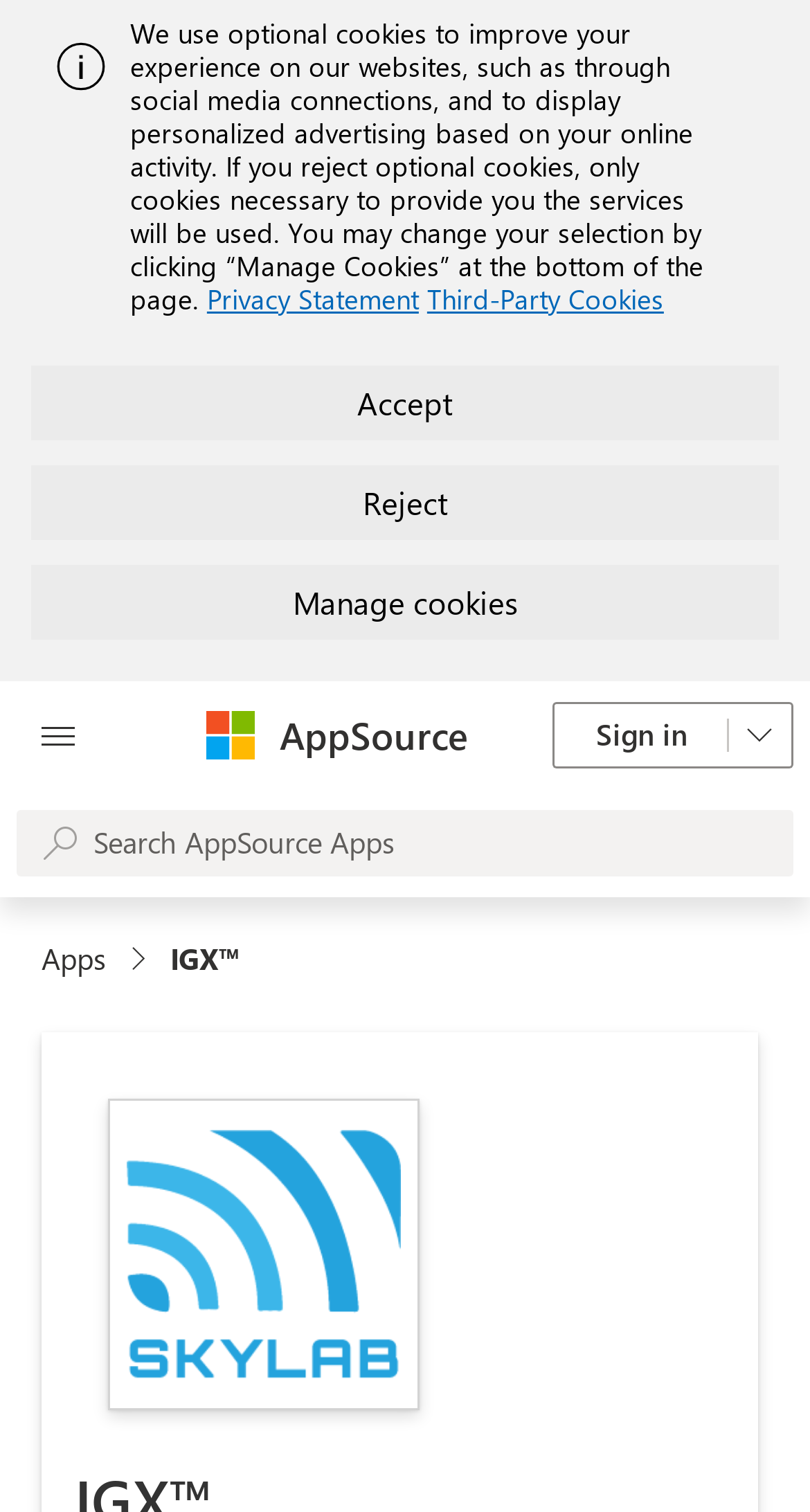What is the function of the 'Open all panel button'?
Using the image provided, answer with just one word or phrase.

To open all panels